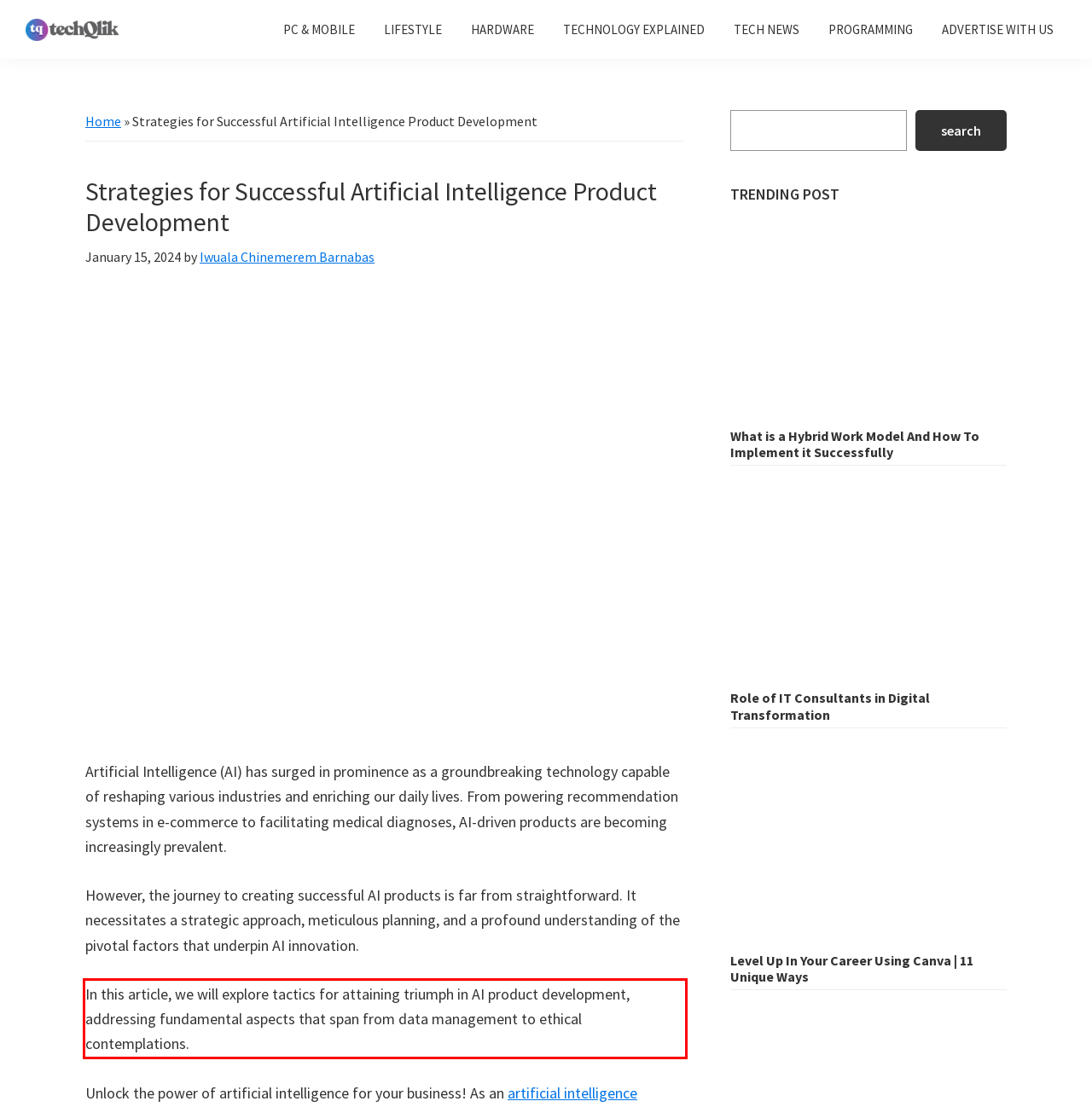Please extract the text content from the UI element enclosed by the red rectangle in the screenshot.

In this article, we will explore tactics for attaining triumph in AI product development, addressing fundamental aspects that span from data management to ethical contemplations.